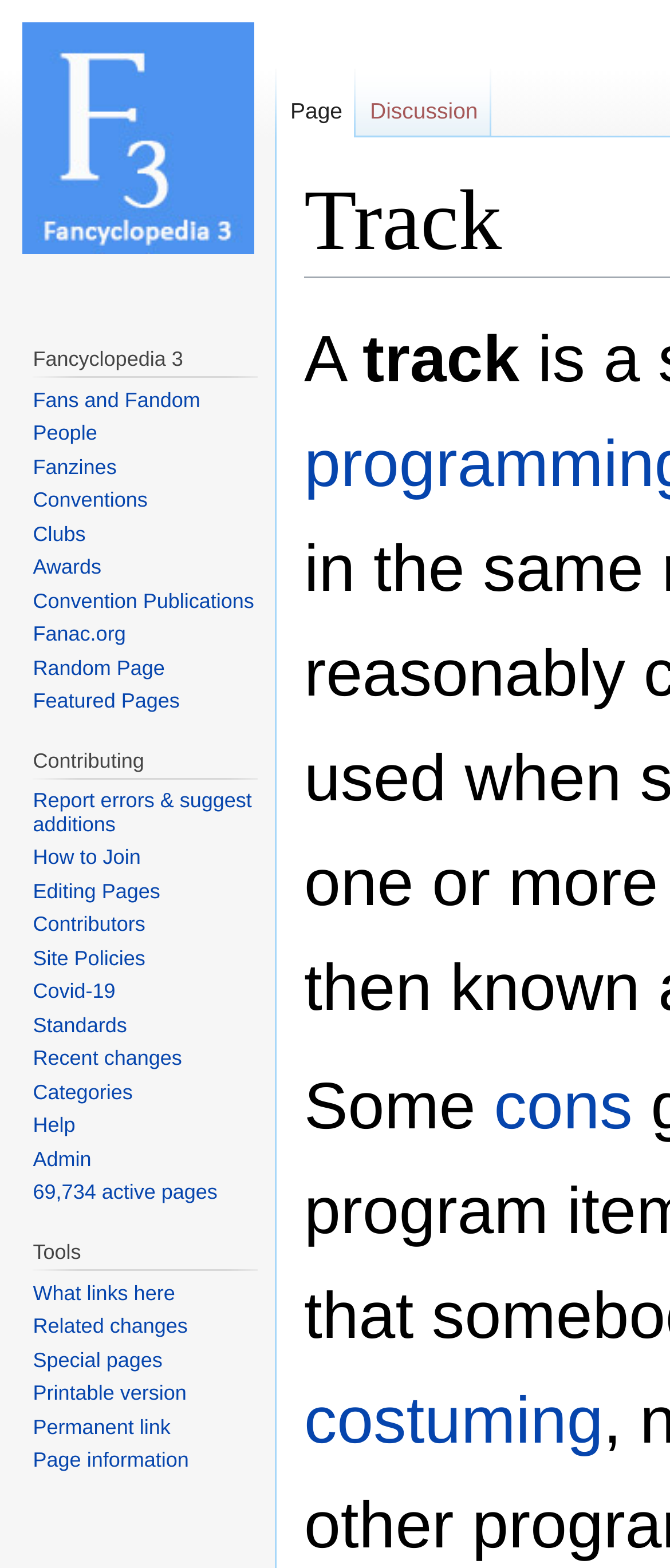Answer the question below in one word or phrase:
What is the text next to the 'track' link?

Some